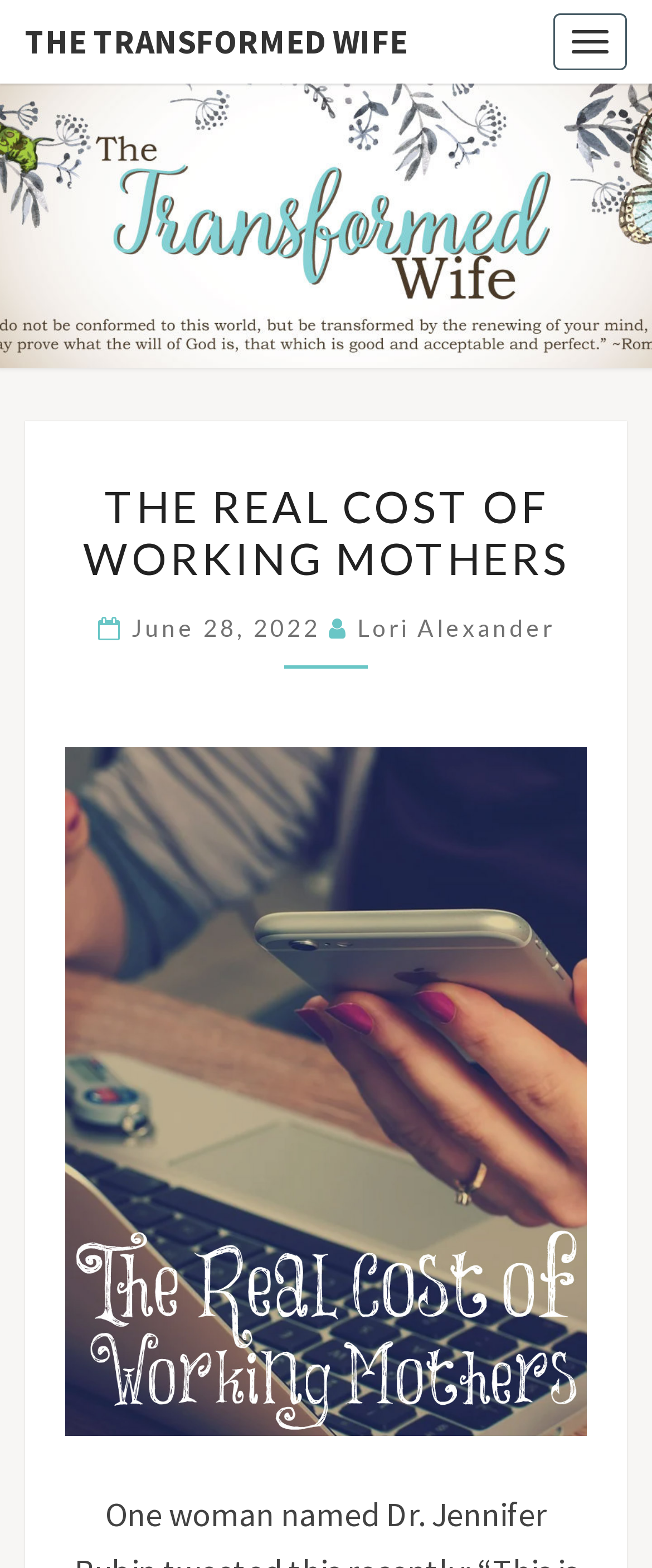What is the website's name?
Offer a detailed and full explanation in response to the question.

I found the website's name by looking at the top navigation section of the webpage, where it says 'THE TRANSFORMED WIFE'.